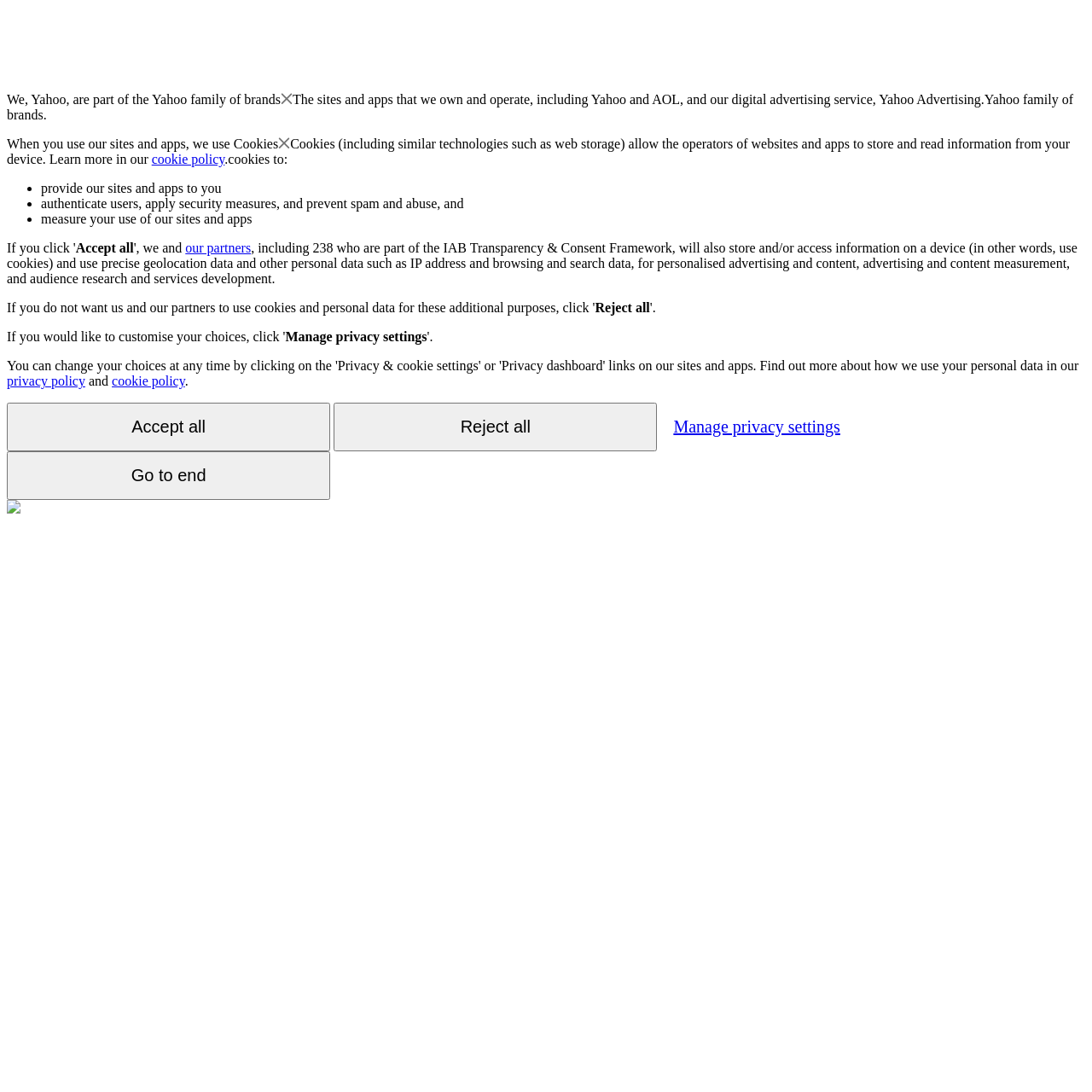Given the description: "Go to end", determine the bounding box coordinates of the UI element. The coordinates should be formatted as four float numbers between 0 and 1, [left, top, right, bottom].

[0.006, 0.413, 0.302, 0.458]